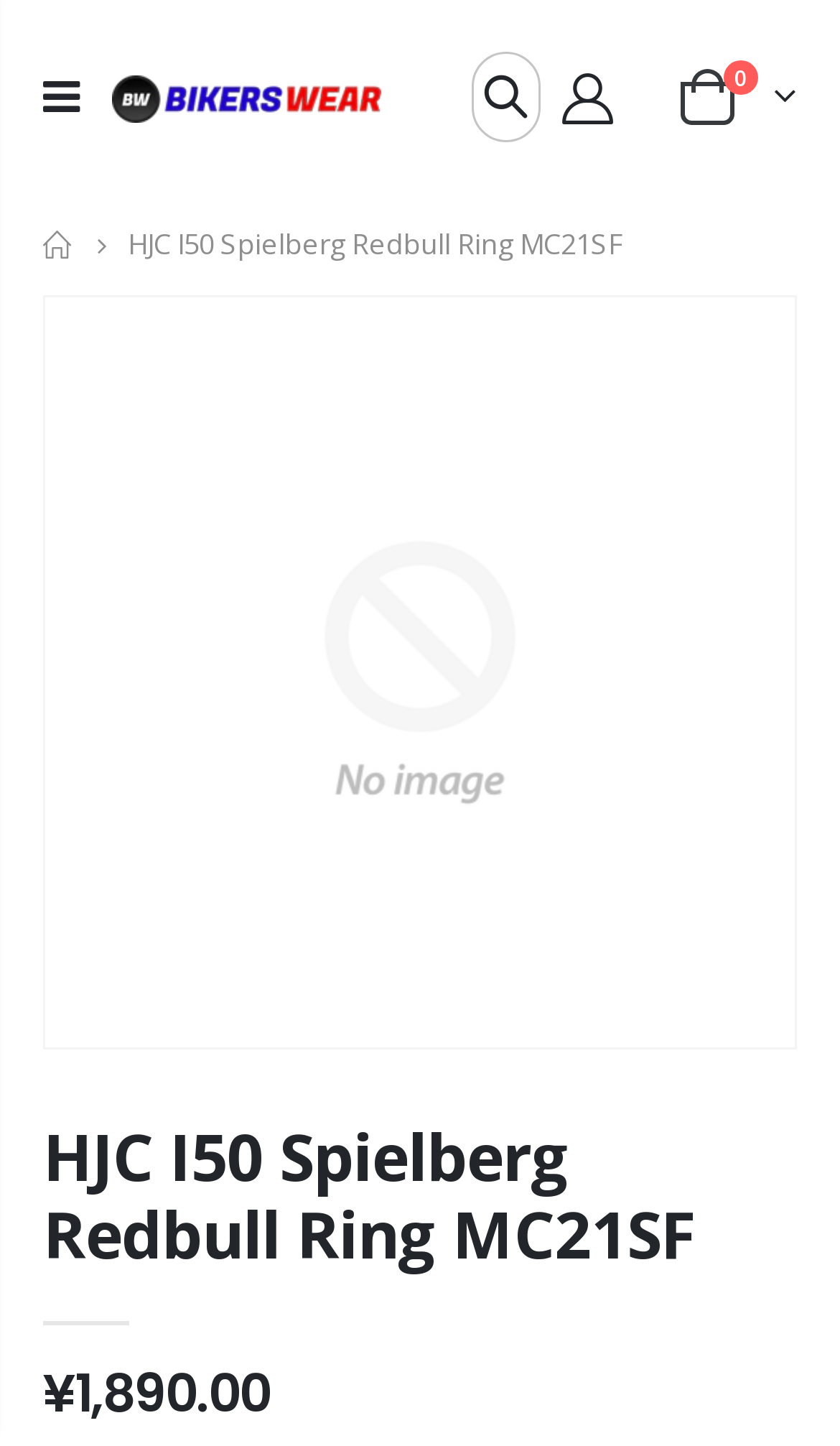Please provide a comprehensive answer to the question based on the screenshot: What is the price of the helmet?

I found the price of the helmet in the StaticText element with the text '¥1,890.00' located at the bottom of the webpage.